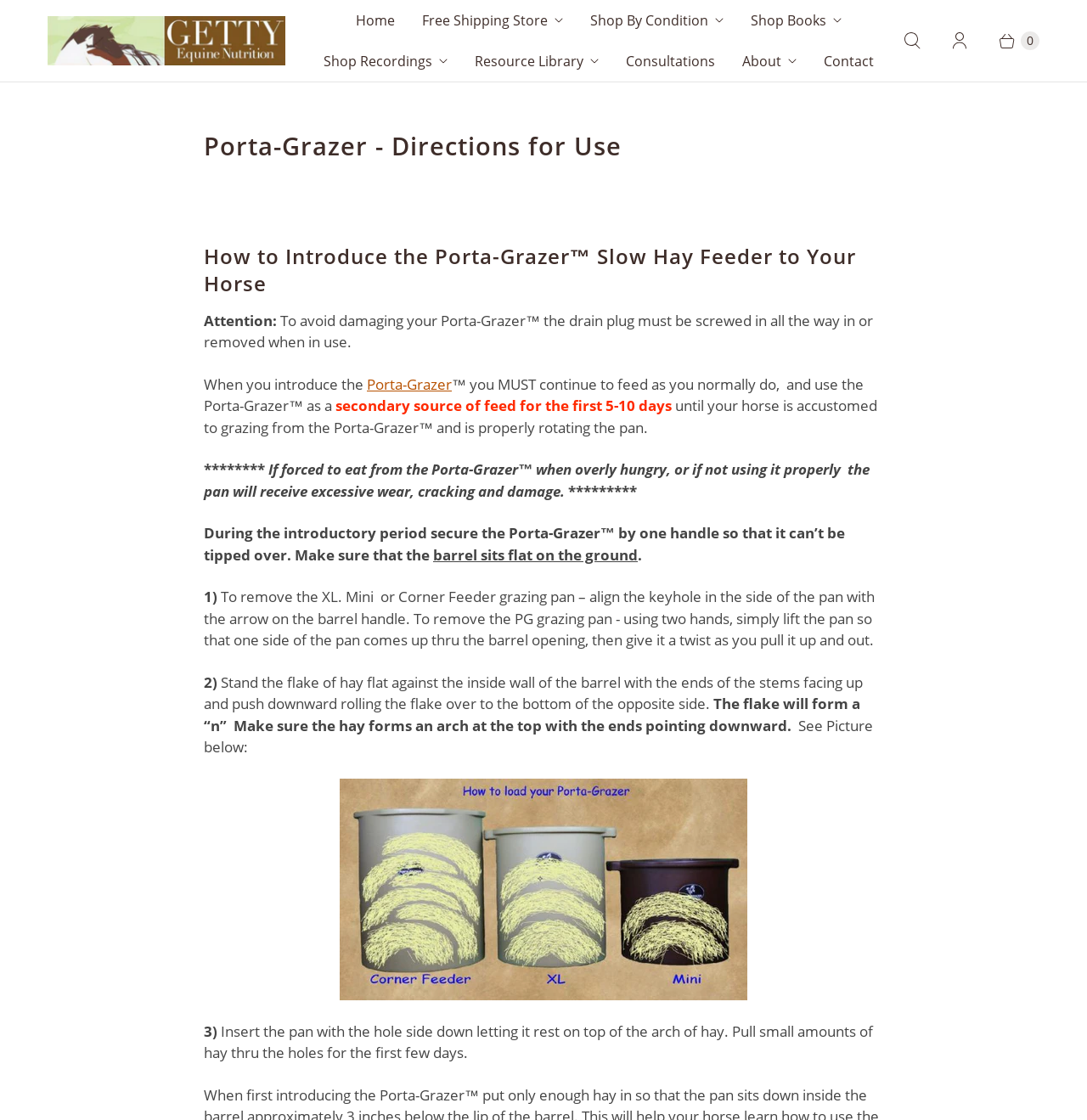Locate the bounding box coordinates of the element I should click to achieve the following instruction: "Continue shopping".

[0.905, 0.018, 0.956, 0.055]